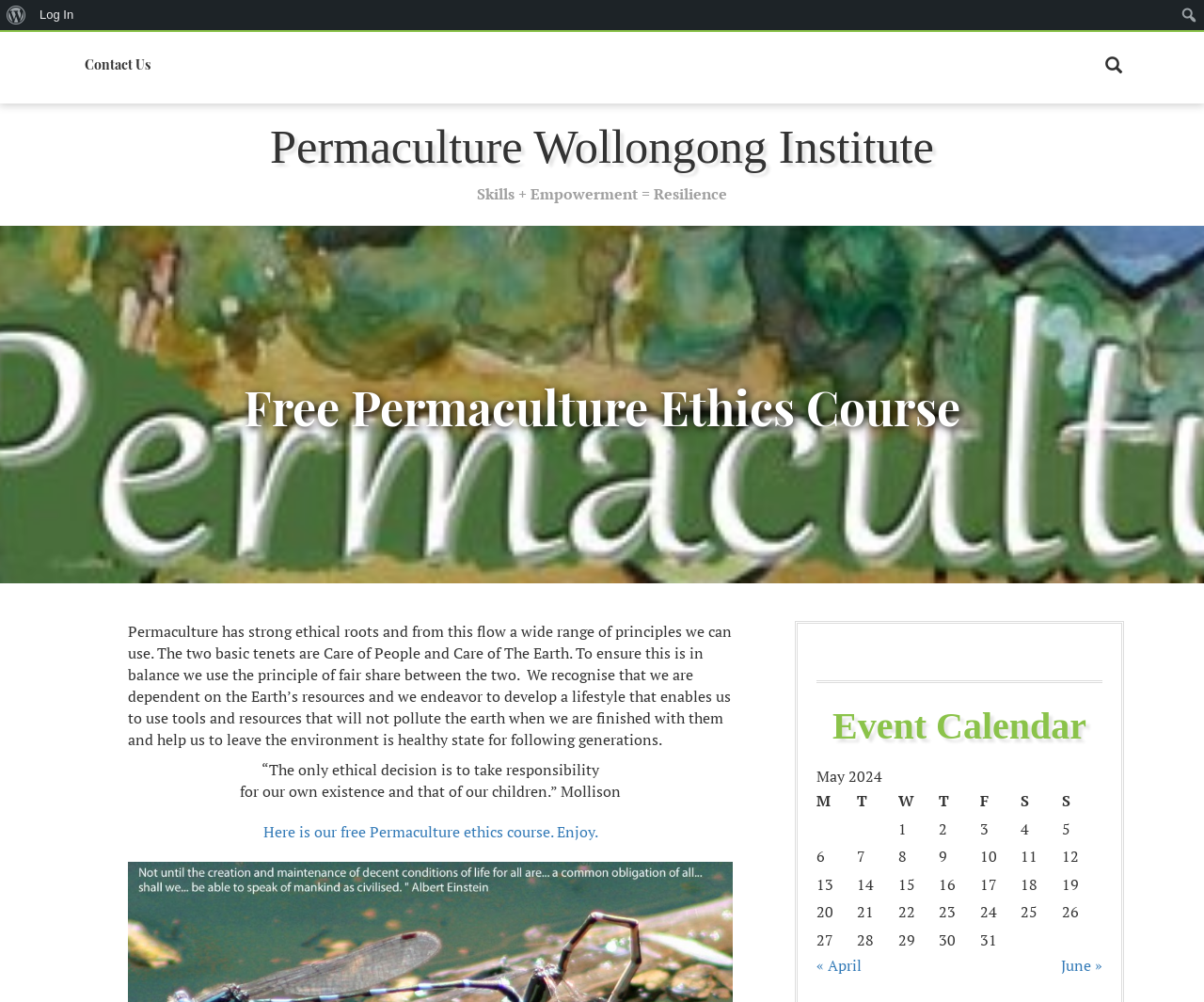Find the bounding box of the element with the following description: "parent_node: Search name="s"". The coordinates must be four float numbers between 0 and 1, formatted as [left, top, right, bottom].

[0.977, 0.004, 0.998, 0.026]